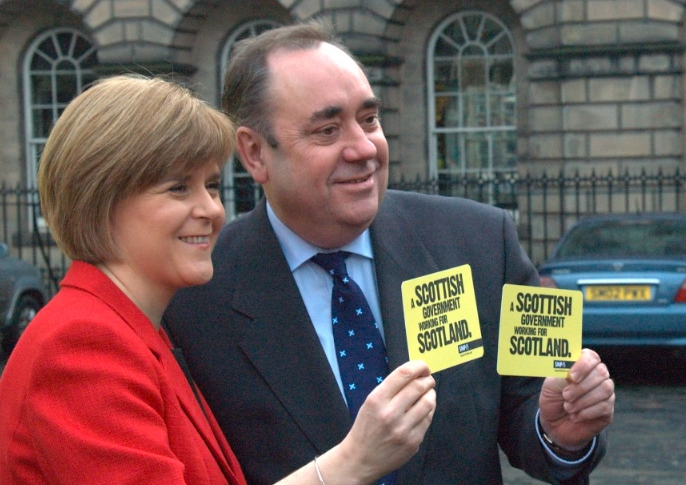Thoroughly describe everything you see in the image.

The image features two prominent Scottish political figures, smiling as they hold up bright yellow placards that read, "A Scottish Government Working for Scotland." The scene is set against an urban backdrop, emphasizing their commitment to Scottish governance. The woman on the left, wearing a vibrant red jacket and possessing a confident demeanor, embodies a spirit of engagement and advocacy. Next to her, a man in a business suit holding a similar placard reflects a shared vision and determination to serve Scotland. This photograph conveys a moment of unity and purpose among leaders, signaling their dedication to improving social well-being and supporting the people of Scotland.